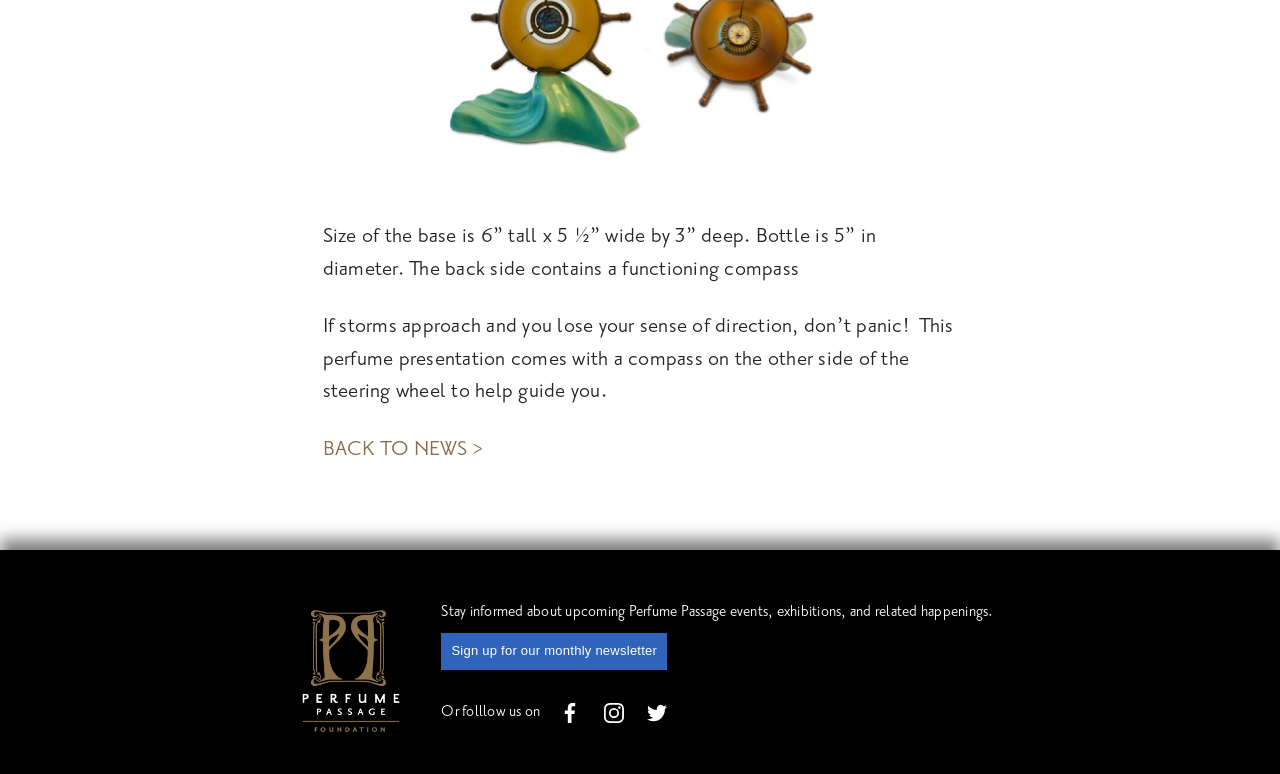What is the size of the base?
Look at the webpage screenshot and answer the question with a detailed explanation.

I found the answer by reading the text description of the figcaption element, which mentions the size of the base as 6” tall x 5 ½” wide by 3” deep.